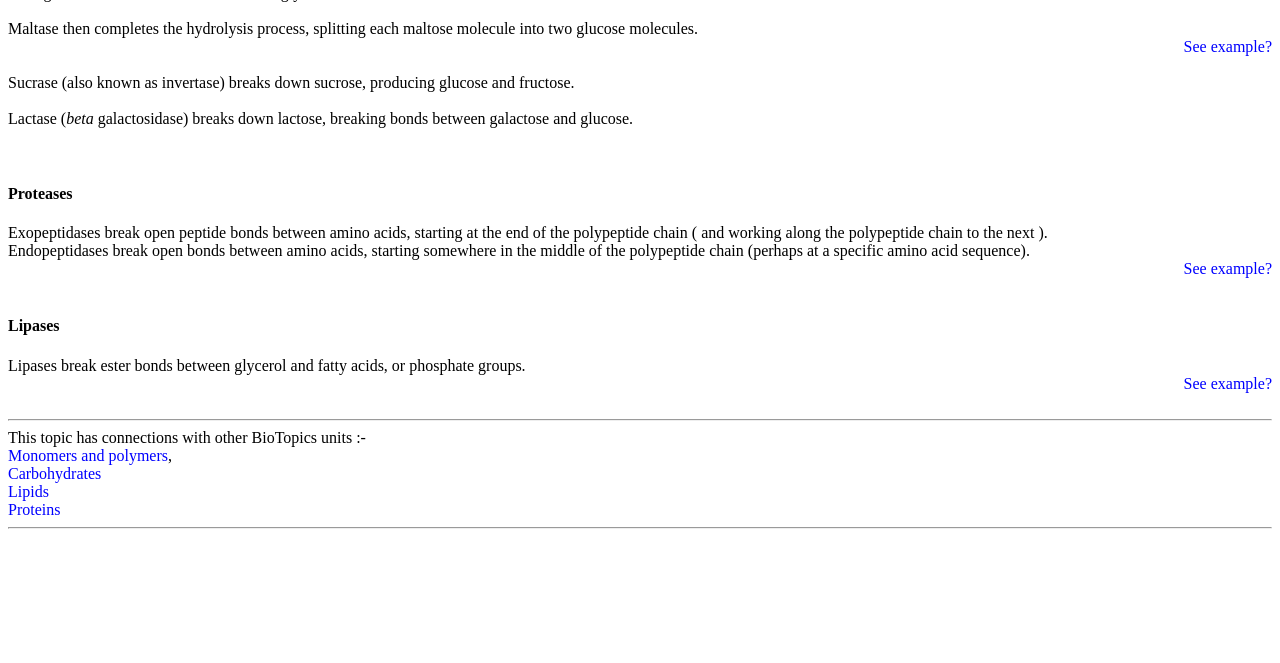Identify the bounding box coordinates of the section that should be clicked to achieve the task described: "Click to see example".

[0.925, 0.057, 0.994, 0.082]